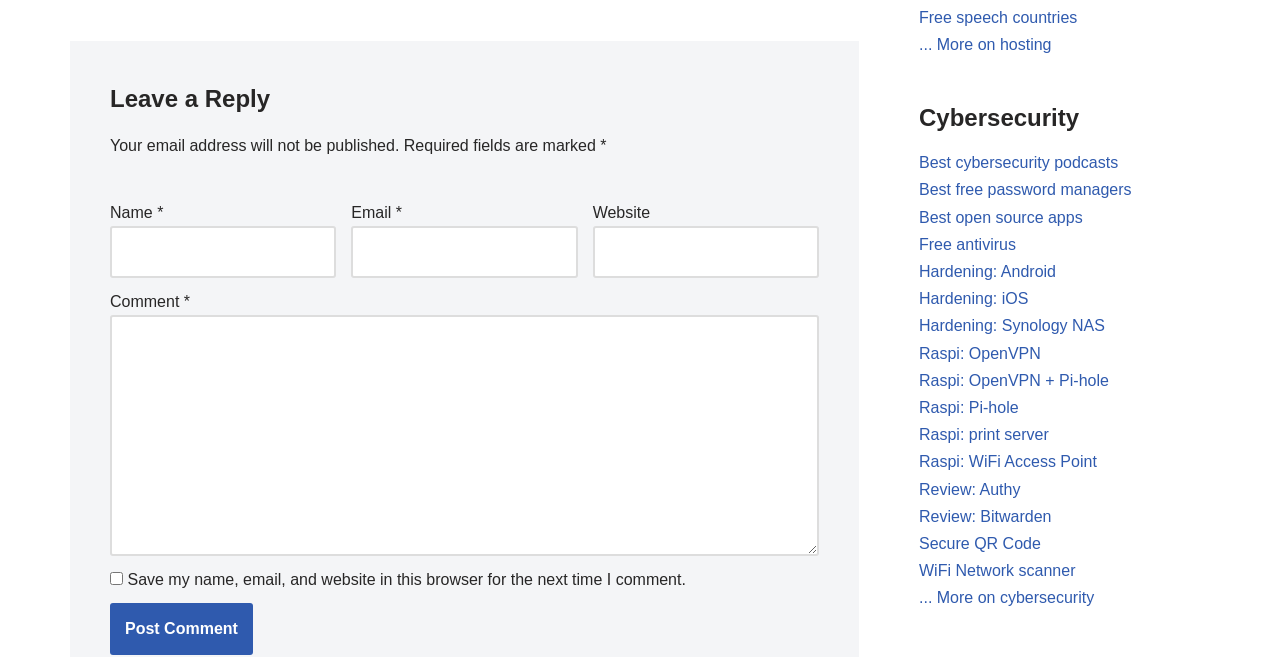What is the significance of the asterisk symbol (*)?
Please answer the question with a single word or phrase, referencing the image.

Indicates required fields